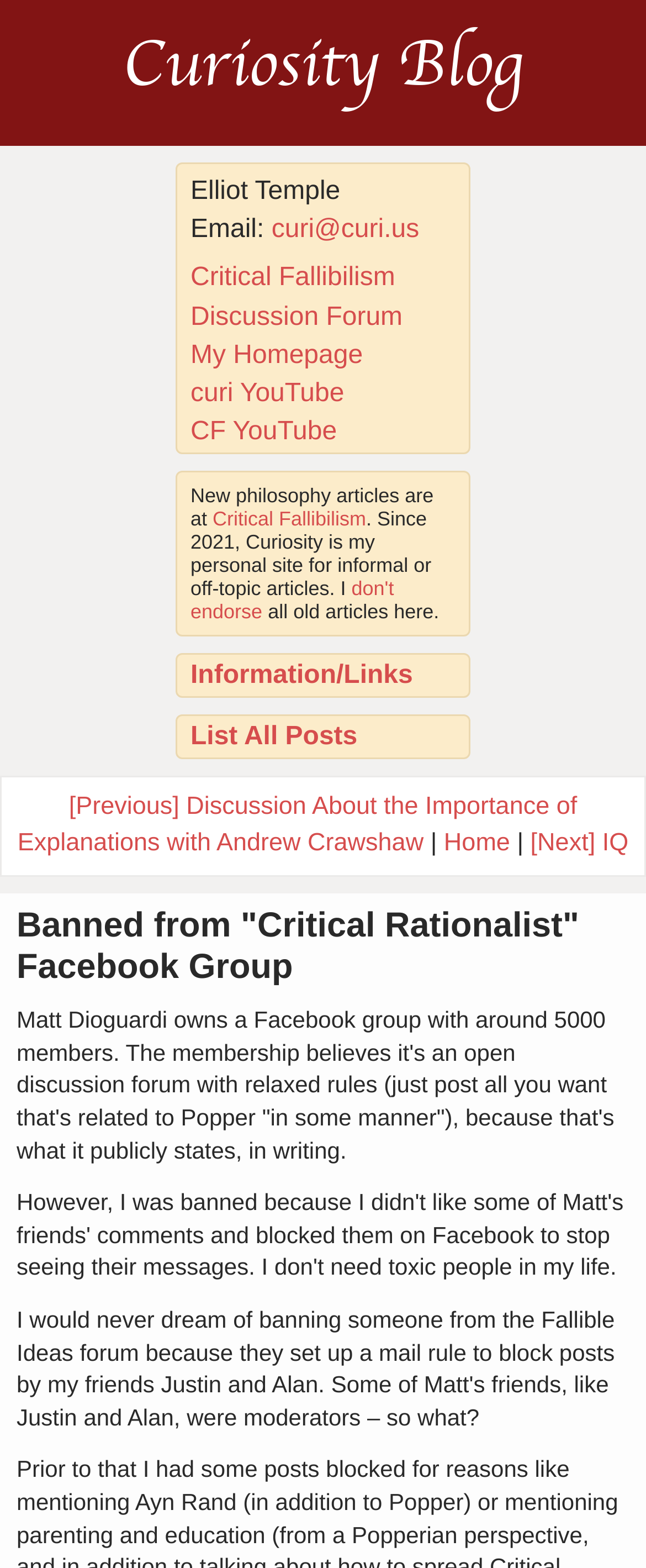Identify the bounding box for the element characterized by the following description: "CF YouTube".

[0.295, 0.267, 0.521, 0.284]